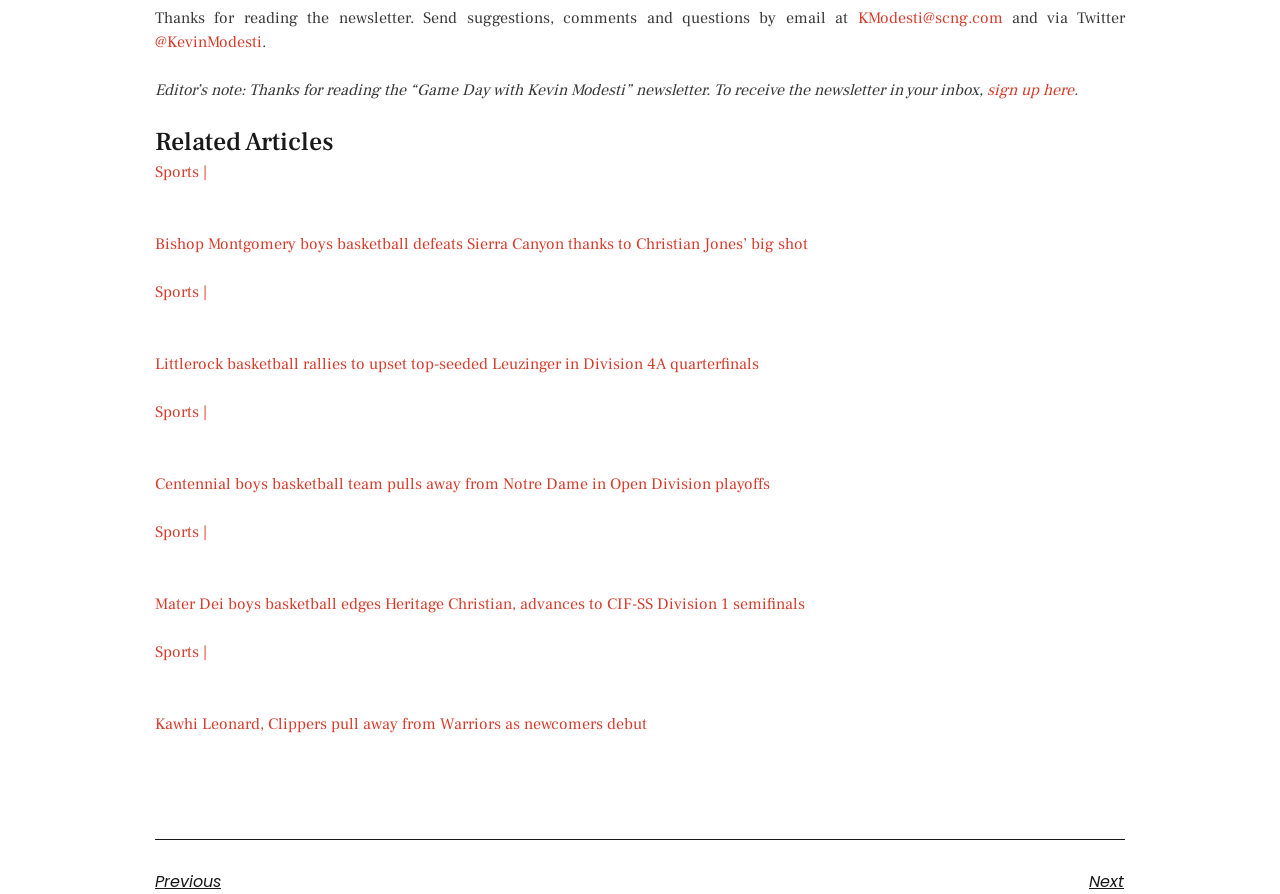Identify the bounding box coordinates of the clickable region necessary to fulfill the following instruction: "Send an email to the author". The bounding box coordinates should be four float numbers between 0 and 1, i.e., [left, top, right, bottom].

[0.67, 0.009, 0.783, 0.031]